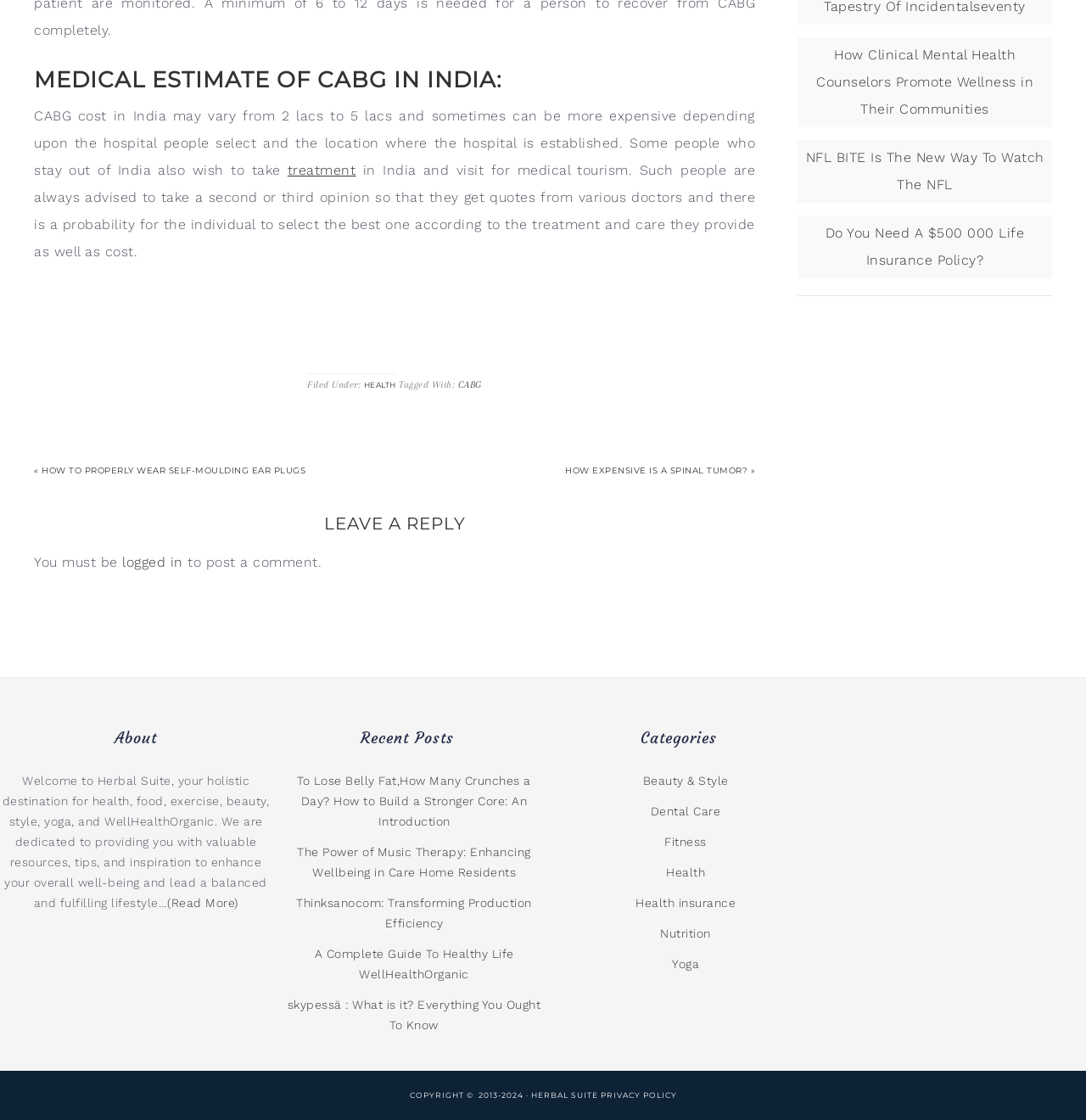Identify the coordinates of the bounding box for the element described below: "Health insurance". Return the coordinates as four float numbers between 0 and 1: [left, top, right, bottom].

[0.585, 0.8, 0.677, 0.812]